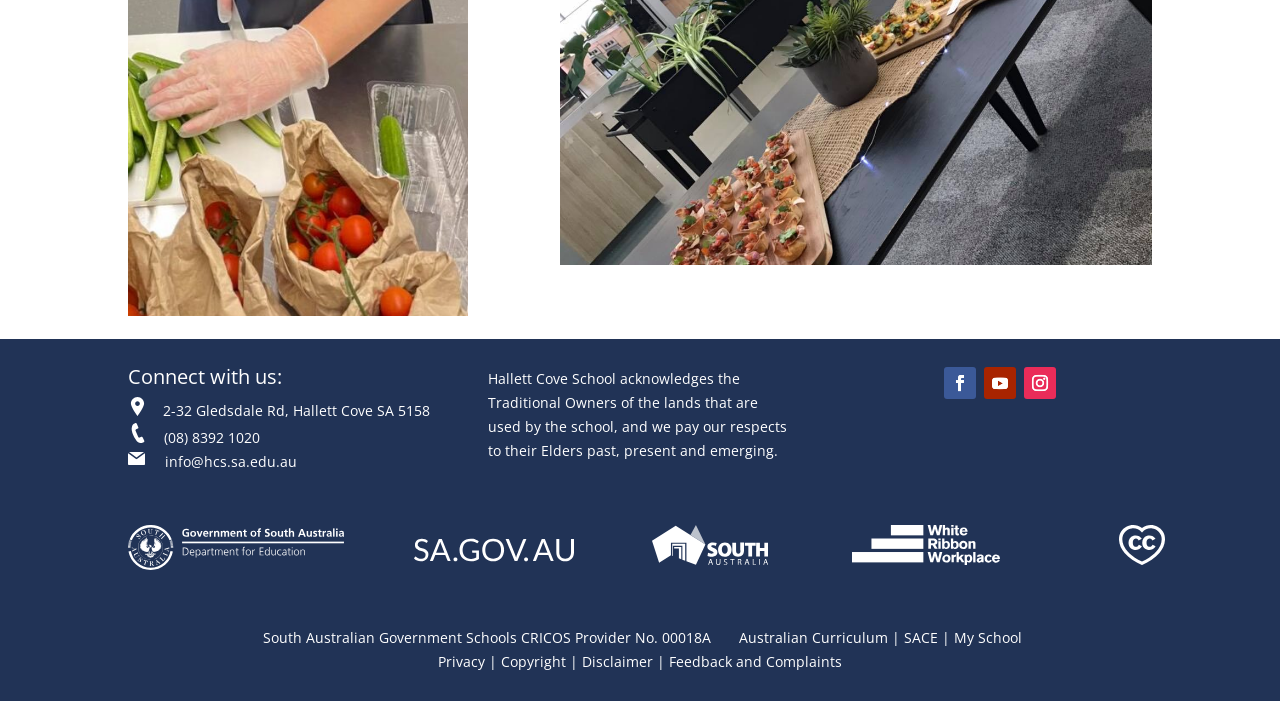Highlight the bounding box coordinates of the region I should click on to meet the following instruction: "Send an email to the school".

[0.116, 0.644, 0.232, 0.672]